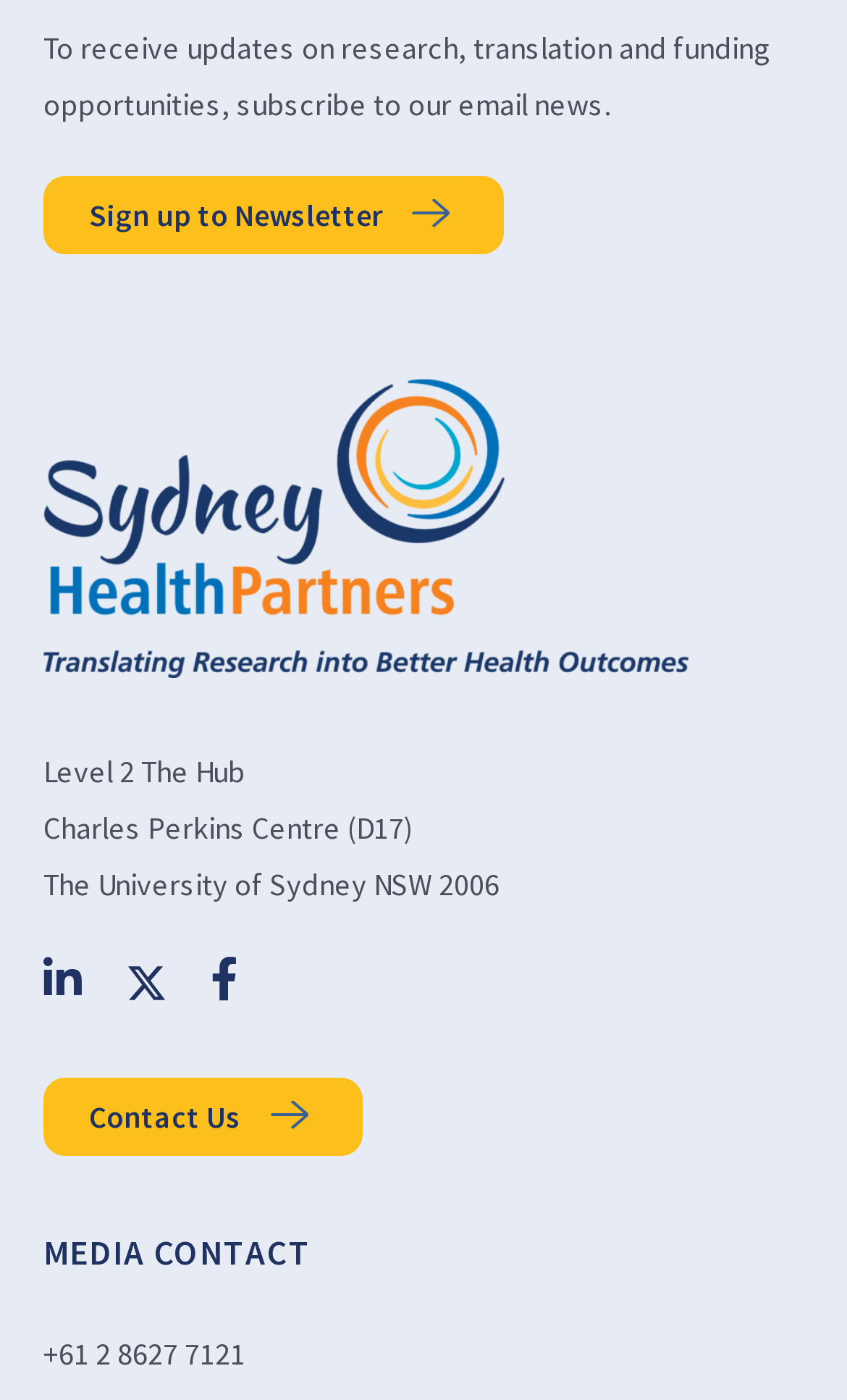Please give a succinct answer to the question in one word or phrase:
What is the name of the organization?

Sydney Heath Partners